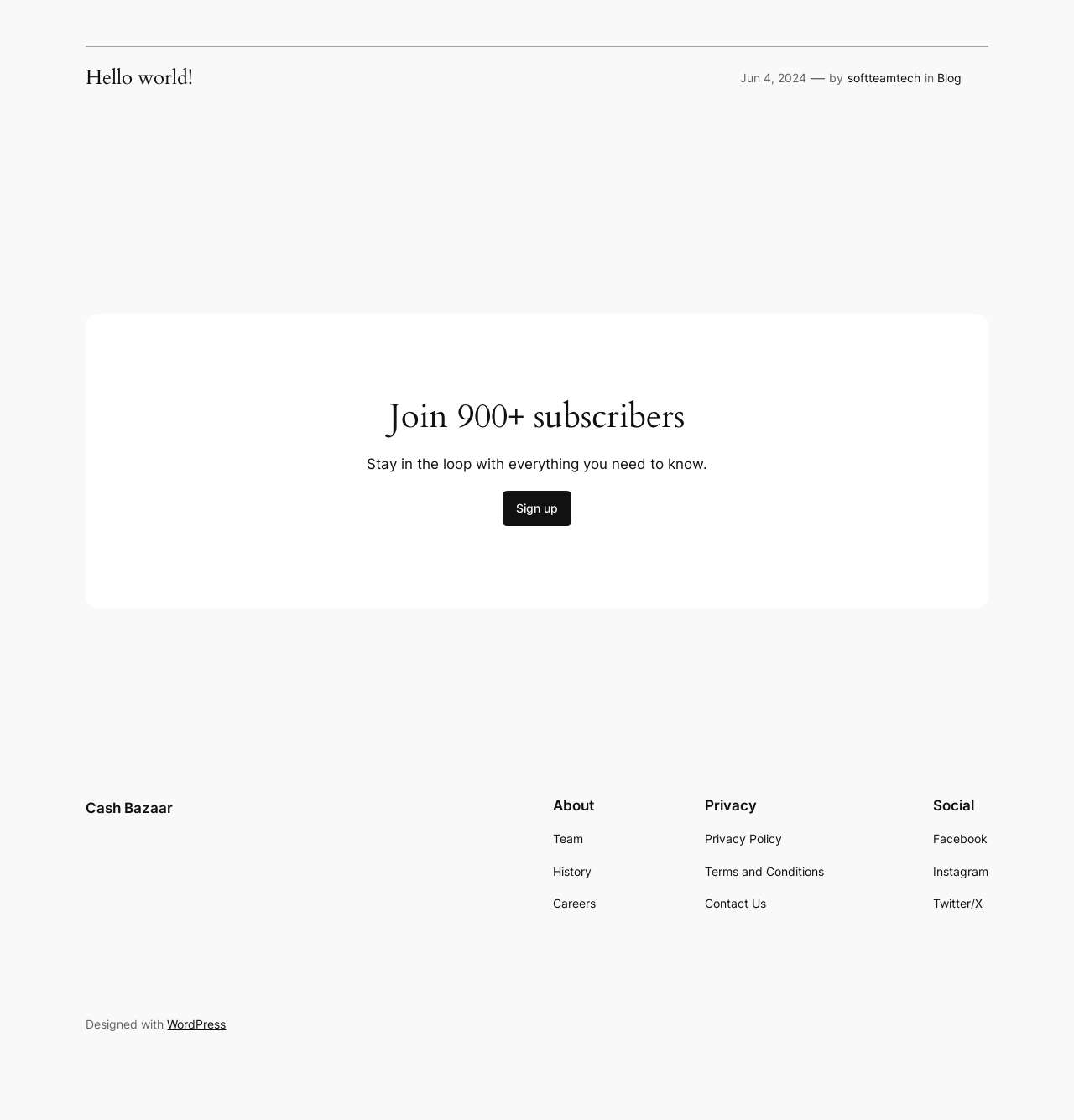What is the title of the blog post?
Using the visual information from the image, give a one-word or short-phrase answer.

Hello world!